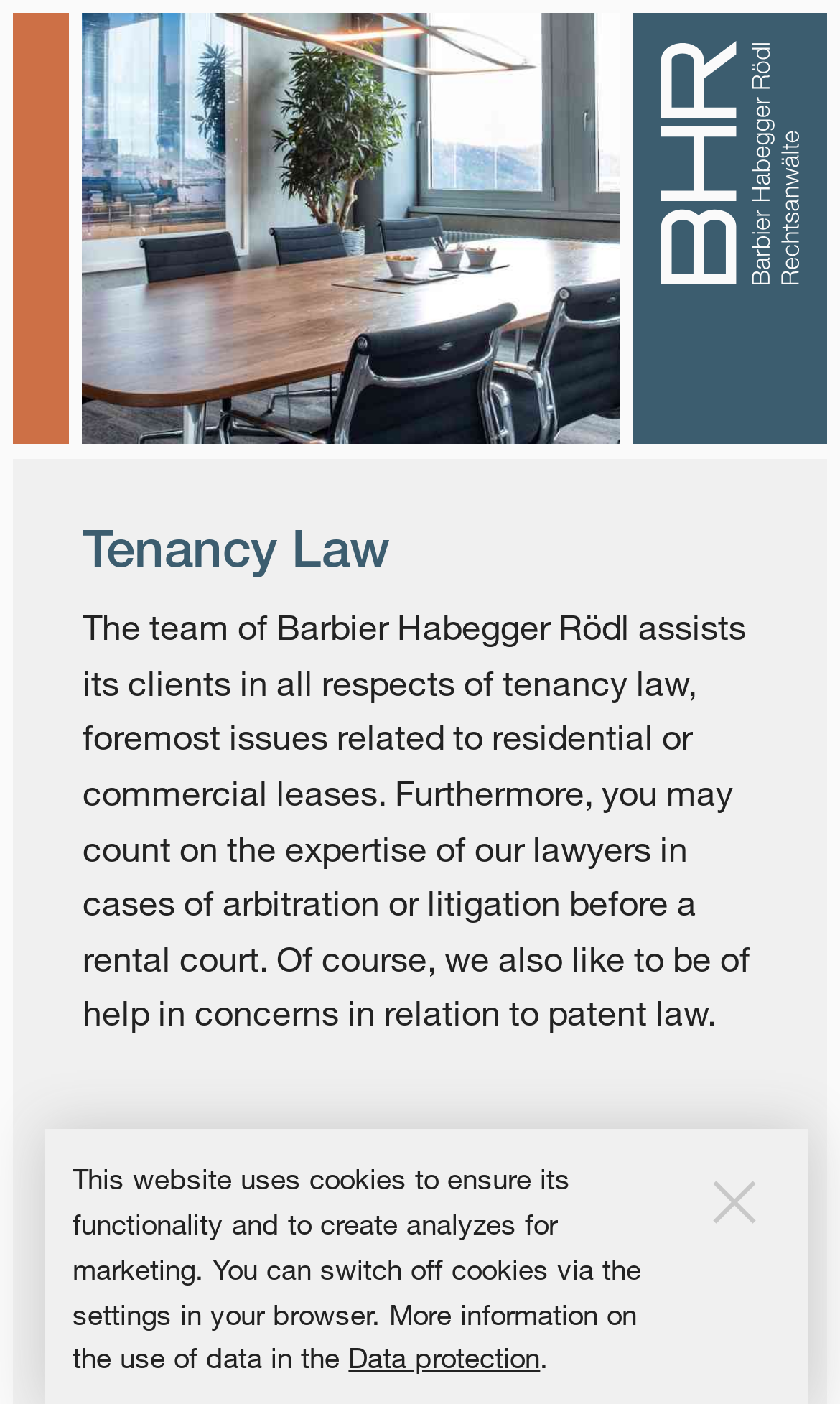Respond to the following question with a brief word or phrase:
What is one of the services provided by the team of Barbier Habegger Rödl?

Tenancy contracts